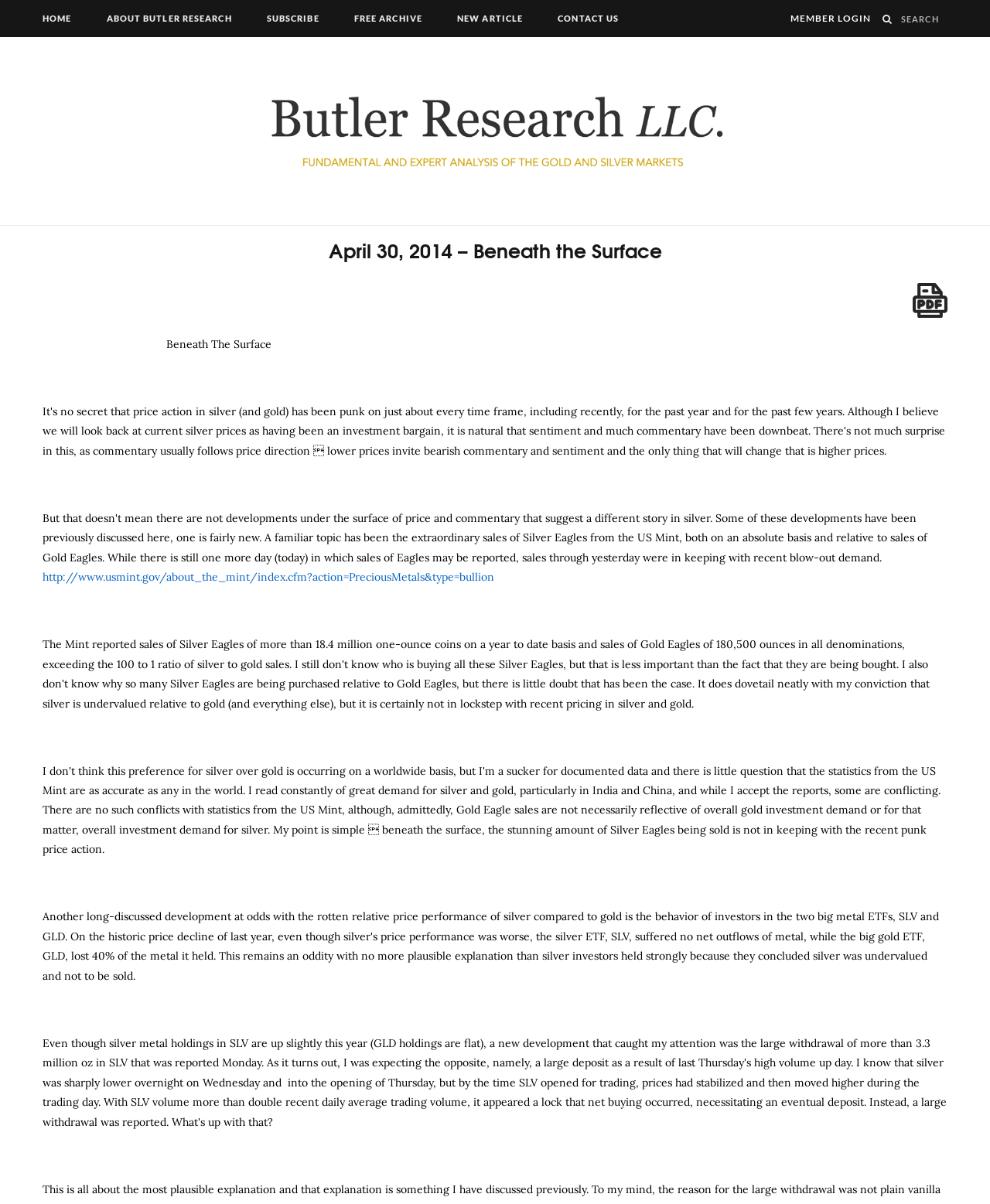What can be generated from the webpage?
Provide an in-depth and detailed explanation in response to the question.

The link 'Generate PDF' suggests that users can generate a PDF file from the content of the webpage.